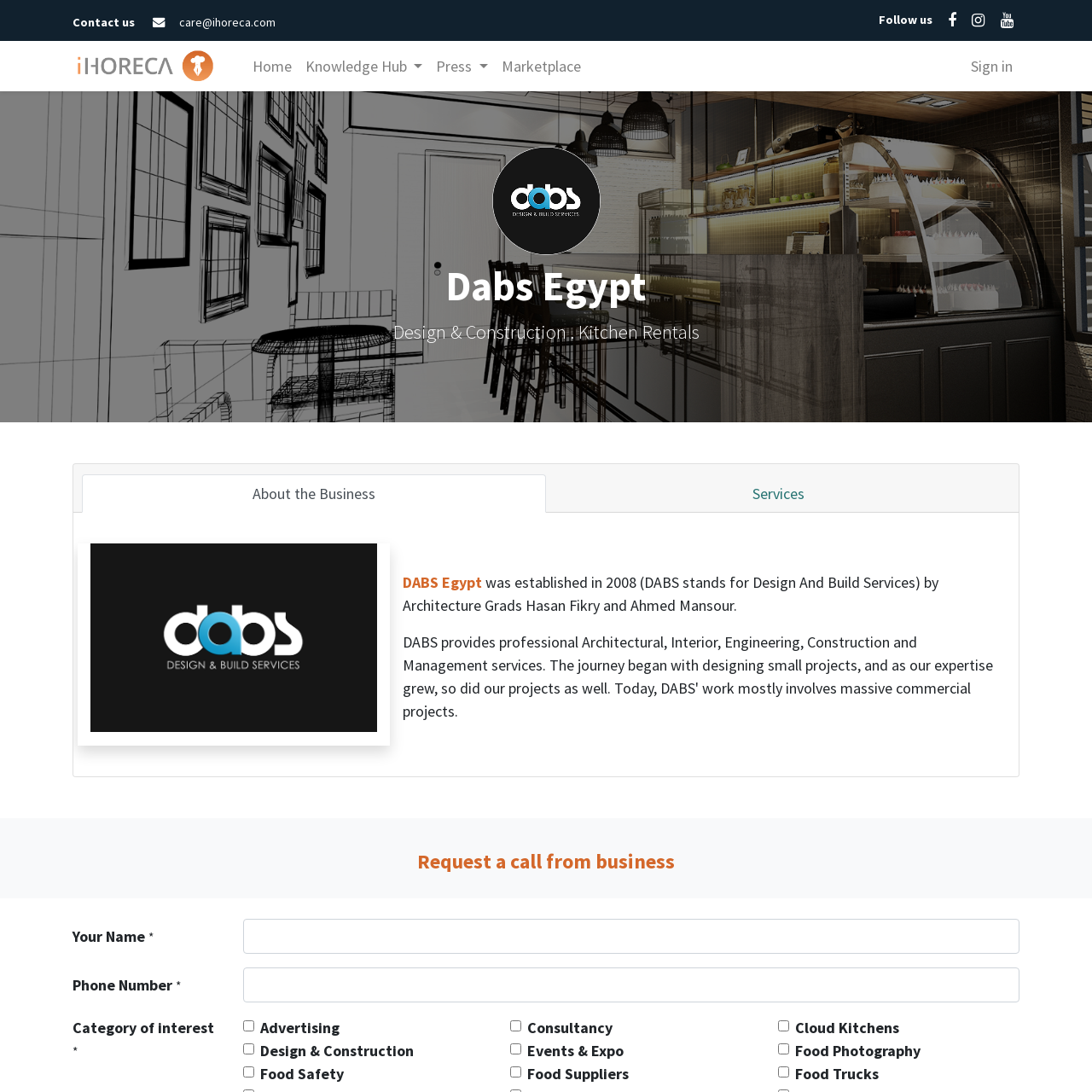Determine the bounding box coordinates of the area to click in order to meet this instruction: "Enter your name".

[0.223, 0.842, 0.934, 0.874]